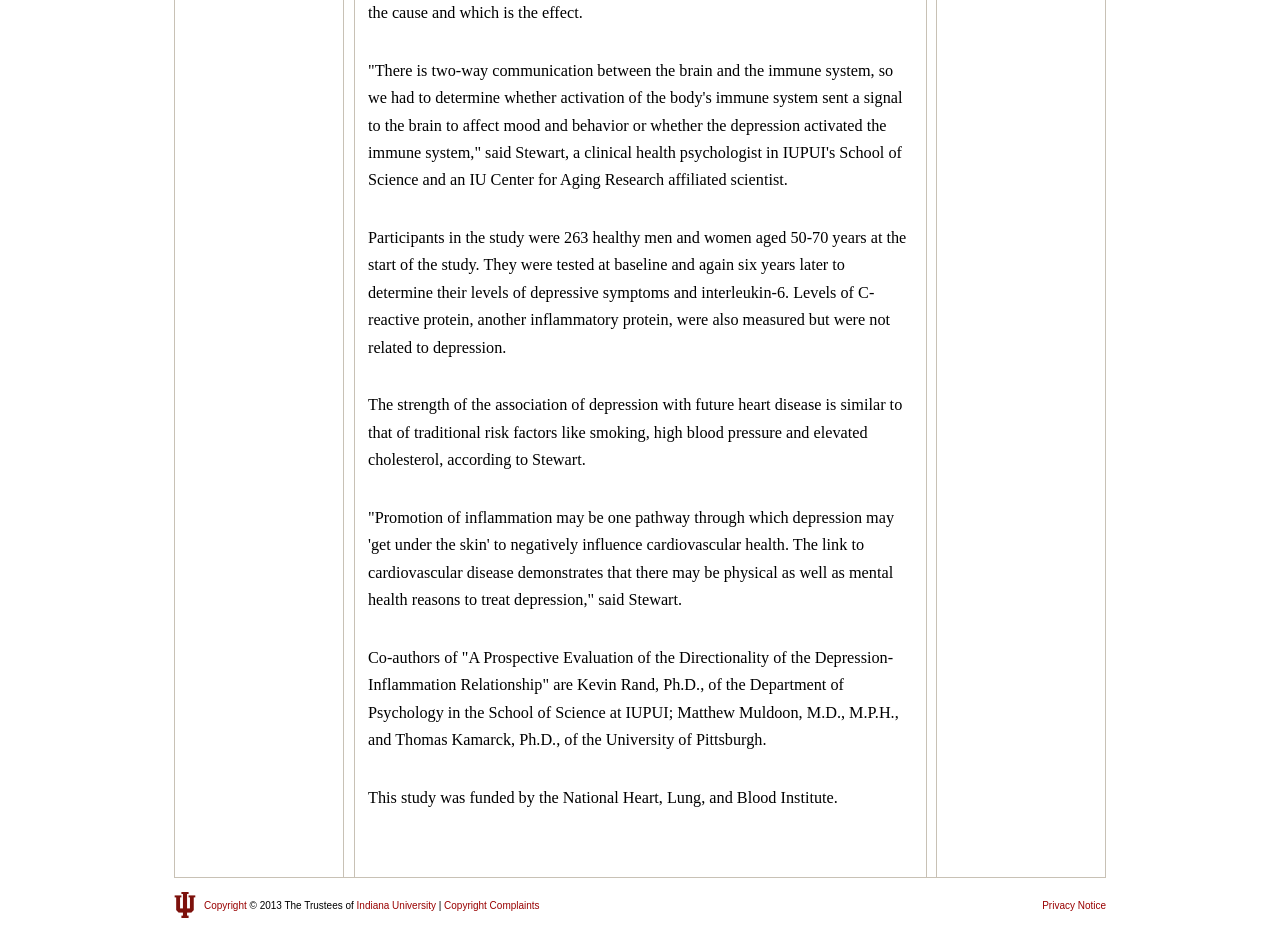Identify the bounding box coordinates for the UI element described as: "title="Indiana University"".

[0.136, 0.954, 0.153, 0.984]